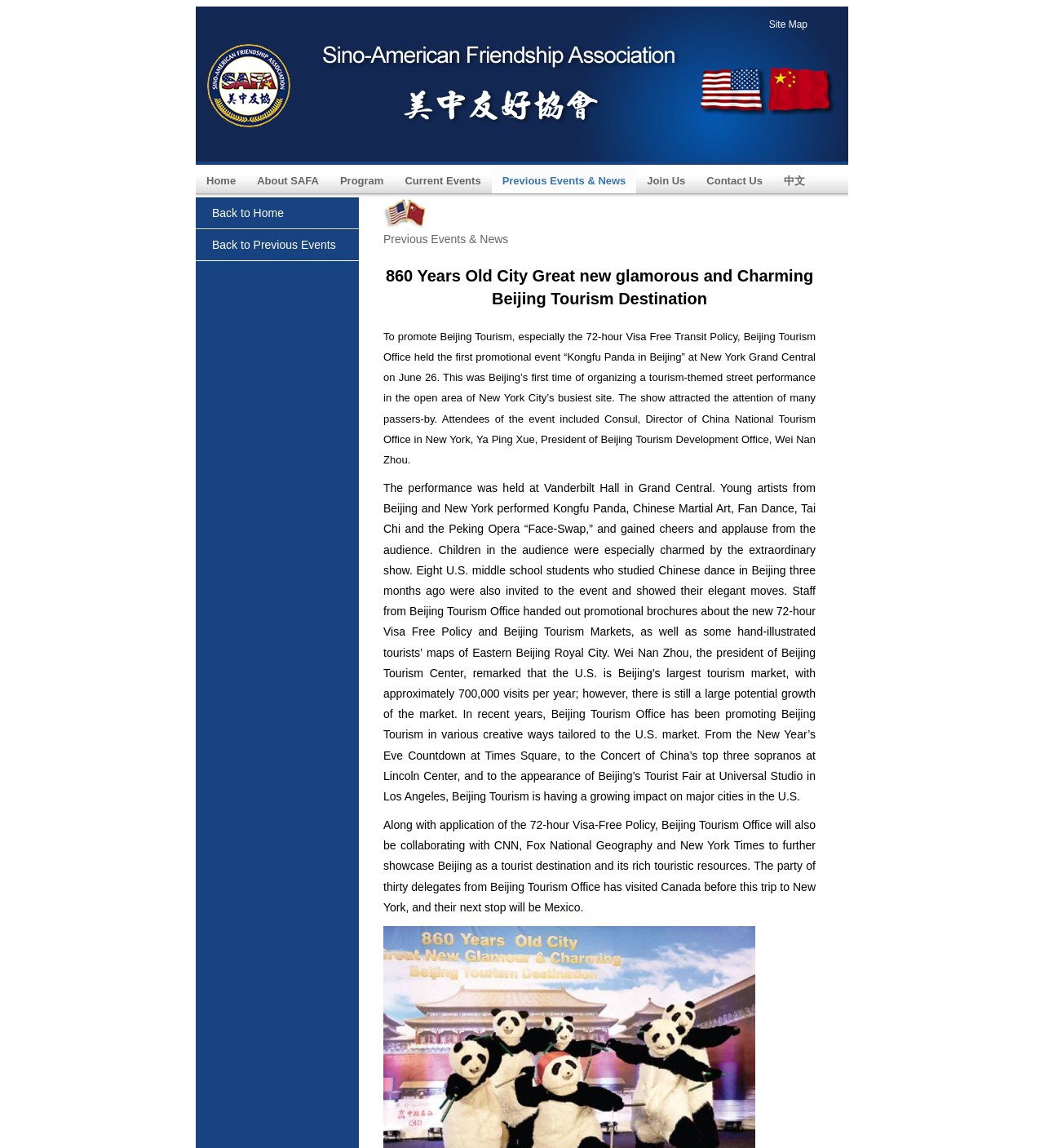Where was the event held?
Look at the image and respond to the question as thoroughly as possible.

According to the webpage, the event 'Kongfu Panda in Beijing' was held at New York Grand Central on June 26.